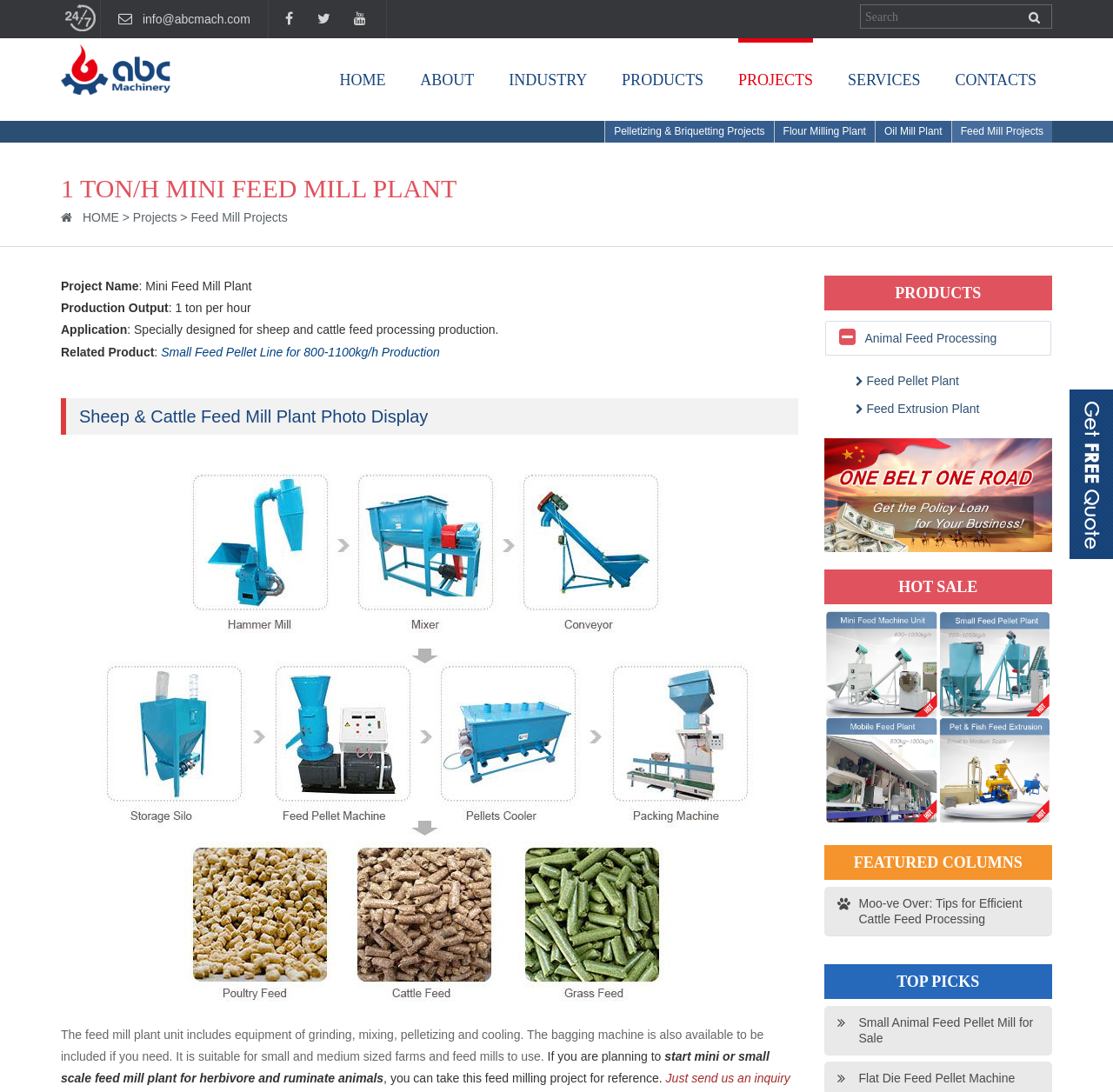Find the primary header on the webpage and provide its text.

1 TON/H MINI FEED MILL PLANT